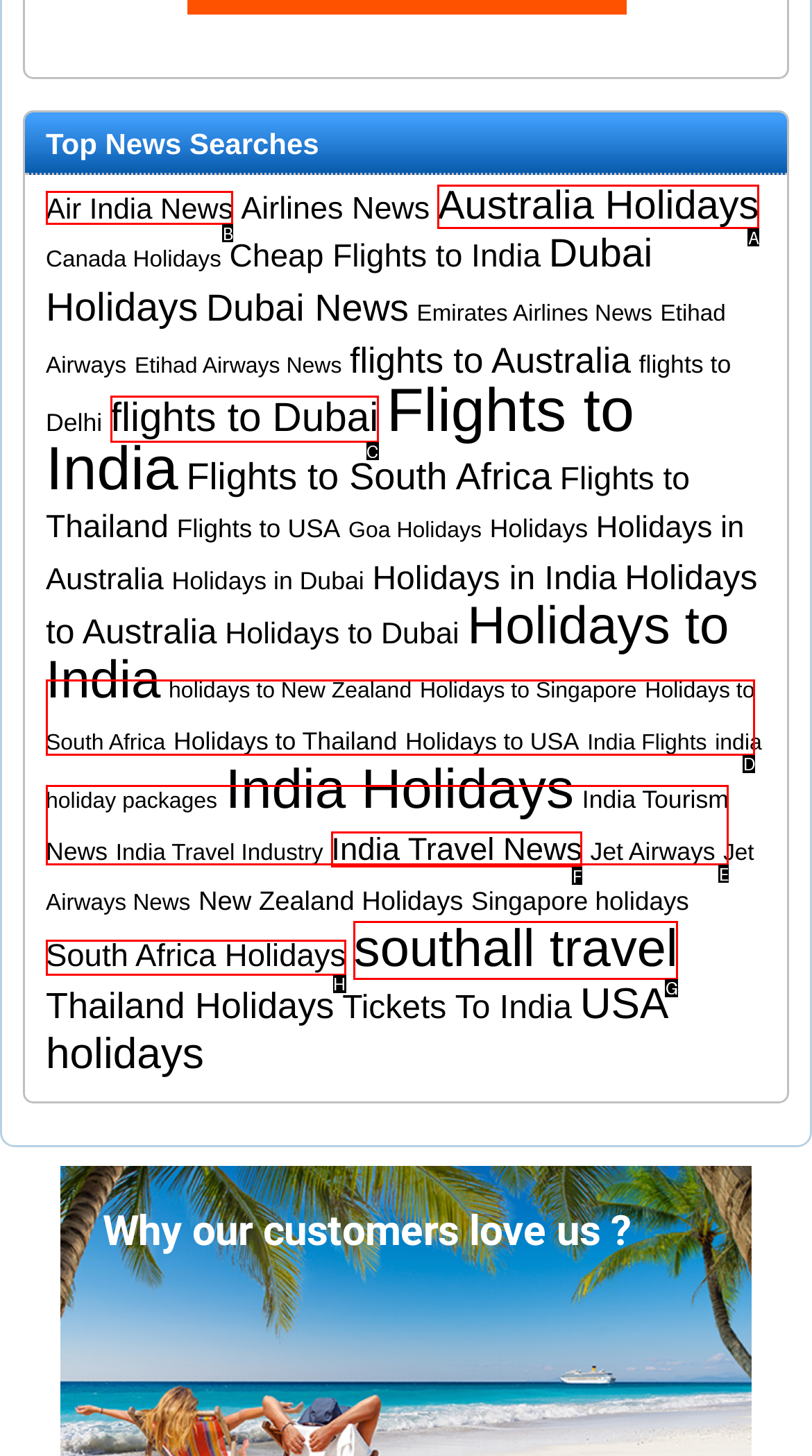Tell me which option I should click to complete the following task: Explore 'Flights to Dubai'
Answer with the option's letter from the given choices directly.

C